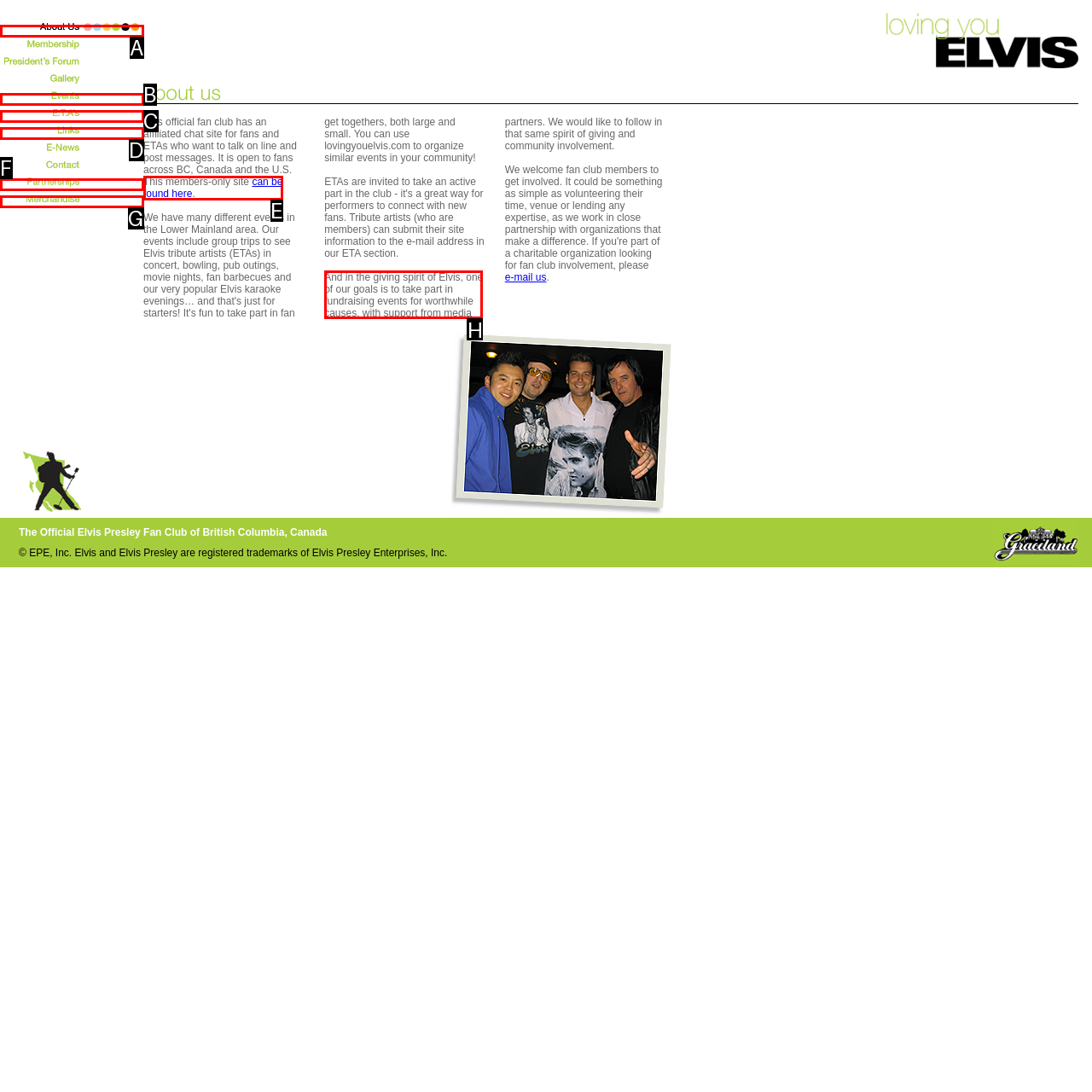Identify the correct option to click in order to accomplish the task: Read about the fan club's goals Provide your answer with the letter of the selected choice.

H